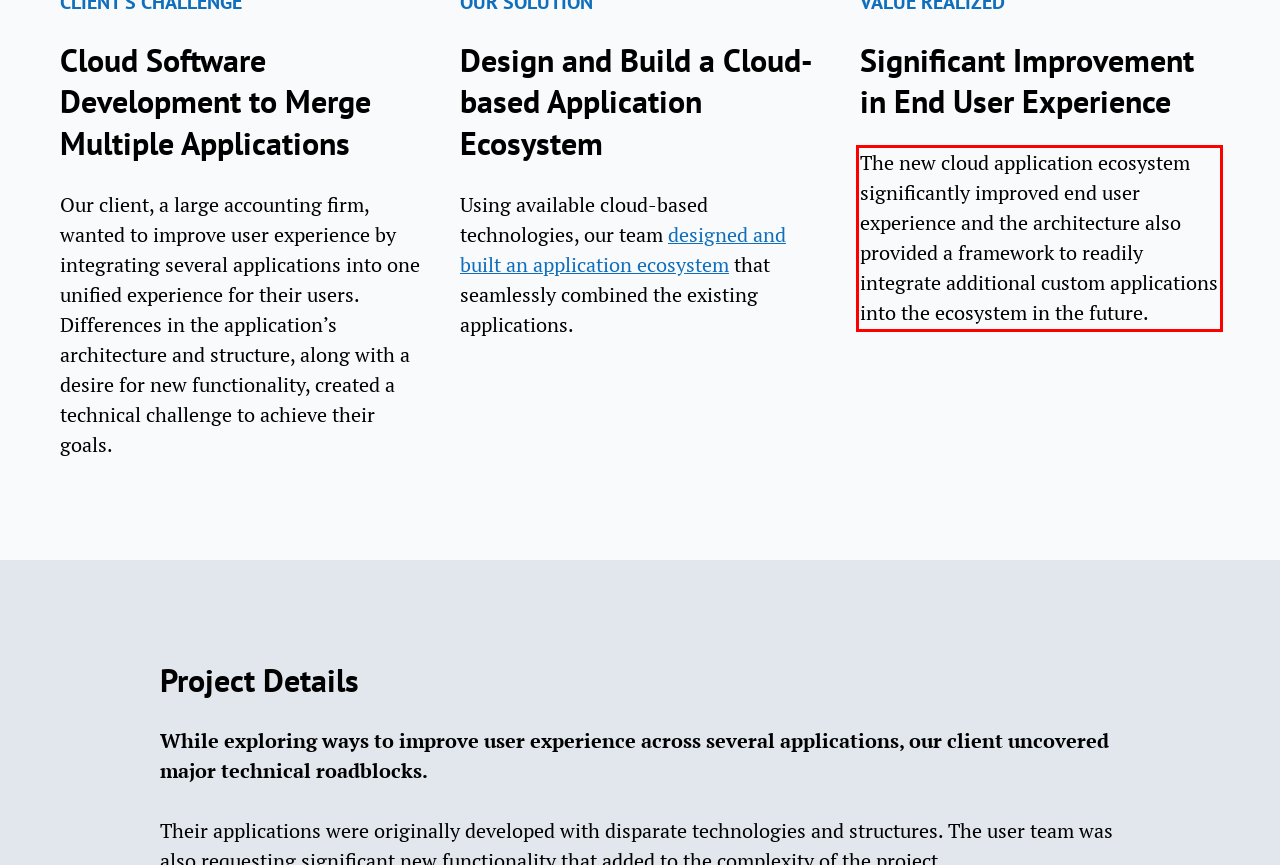From the provided screenshot, extract the text content that is enclosed within the red bounding box.

The new cloud application ecosystem significantly improved end user experience and the architecture also provided a framework to readily integrate additional custom applications into the ecosystem in the future.